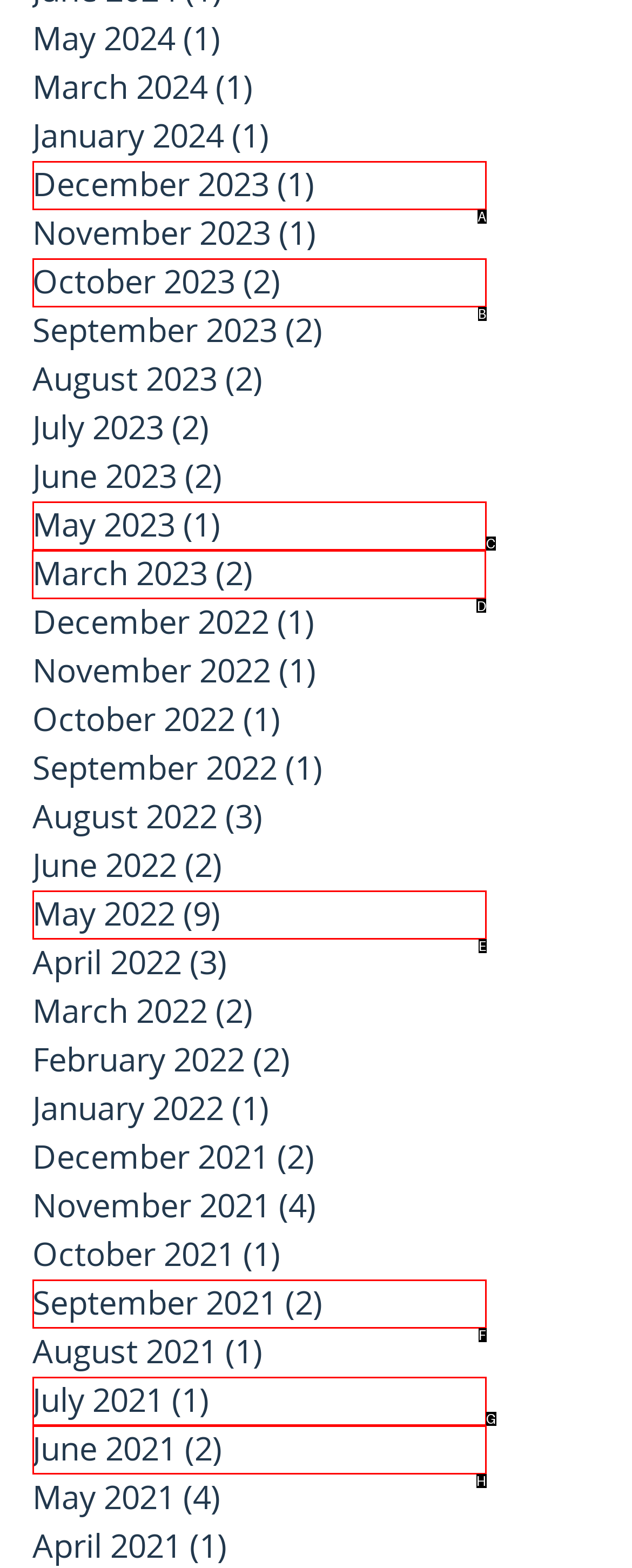Indicate the HTML element that should be clicked to perform the task: View March 2023 posts Reply with the letter corresponding to the chosen option.

D